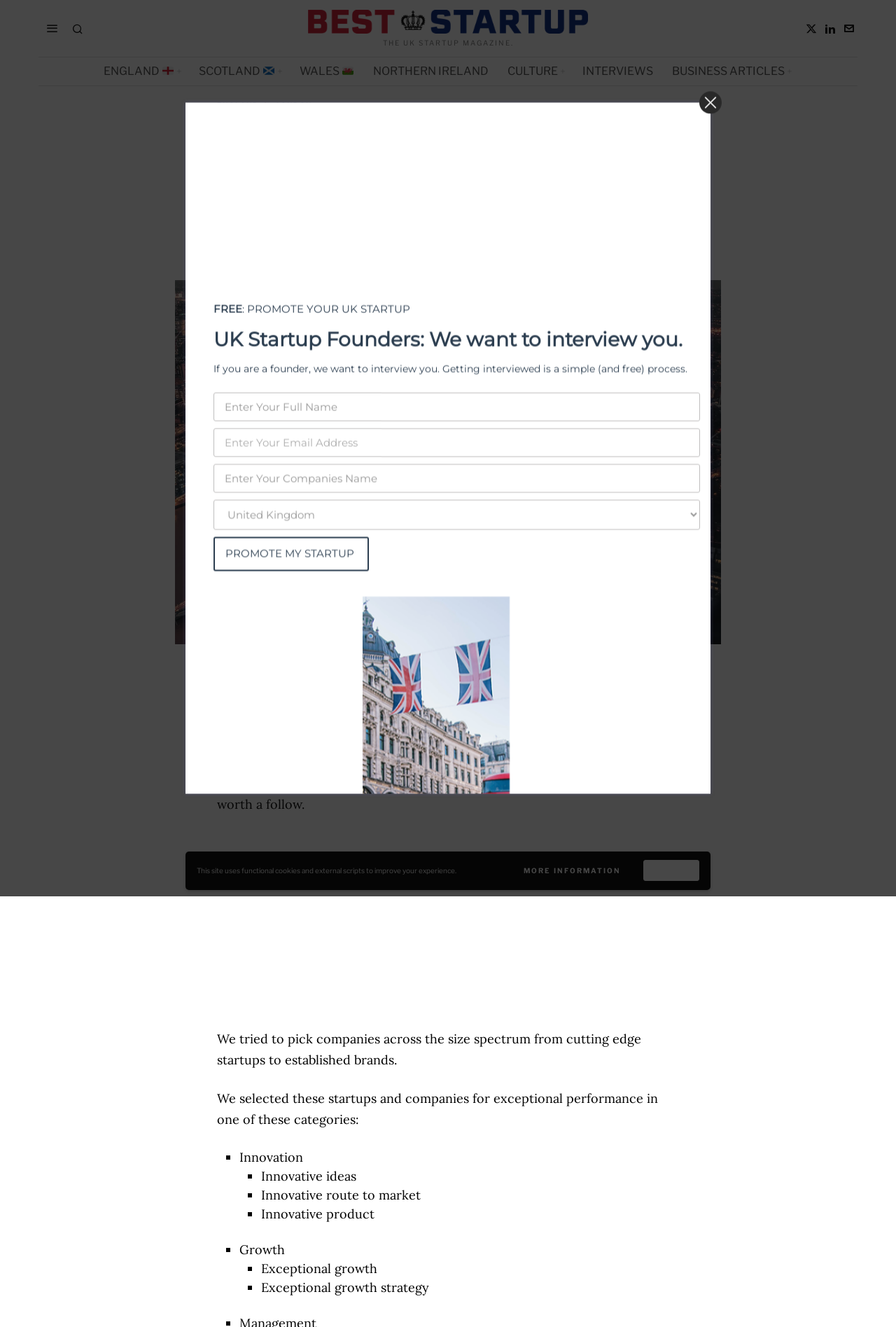Could you specify the bounding box coordinates for the clickable section to complete the following instruction: "View the table of contents"?

[0.257, 0.505, 0.375, 0.517]